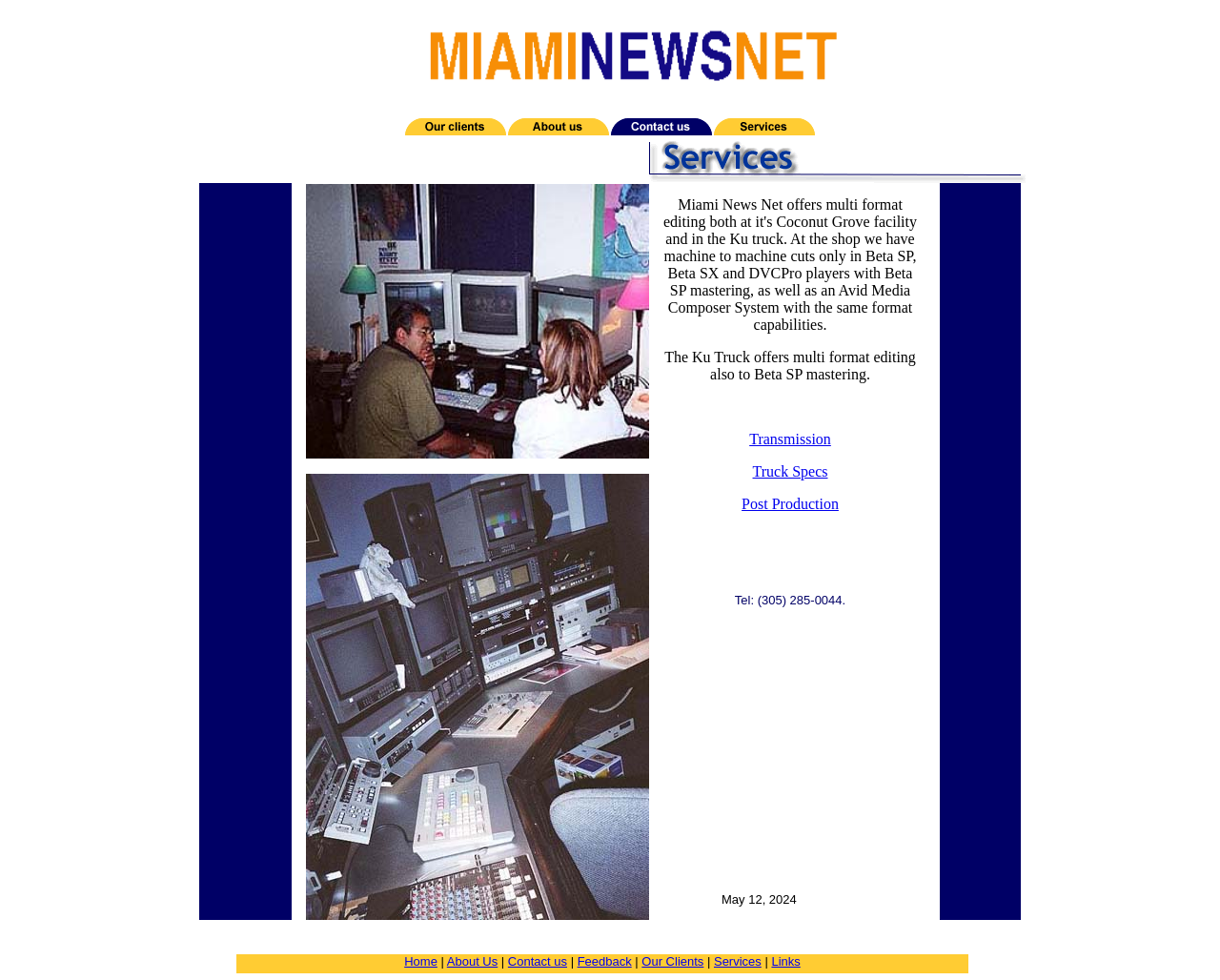Please analyze the image and provide a thorough answer to the question:
What is the phone number for Miami News Net?

The phone number is mentioned at the bottom of the webpage, in the text block that describes the services offered by Miami News Net.